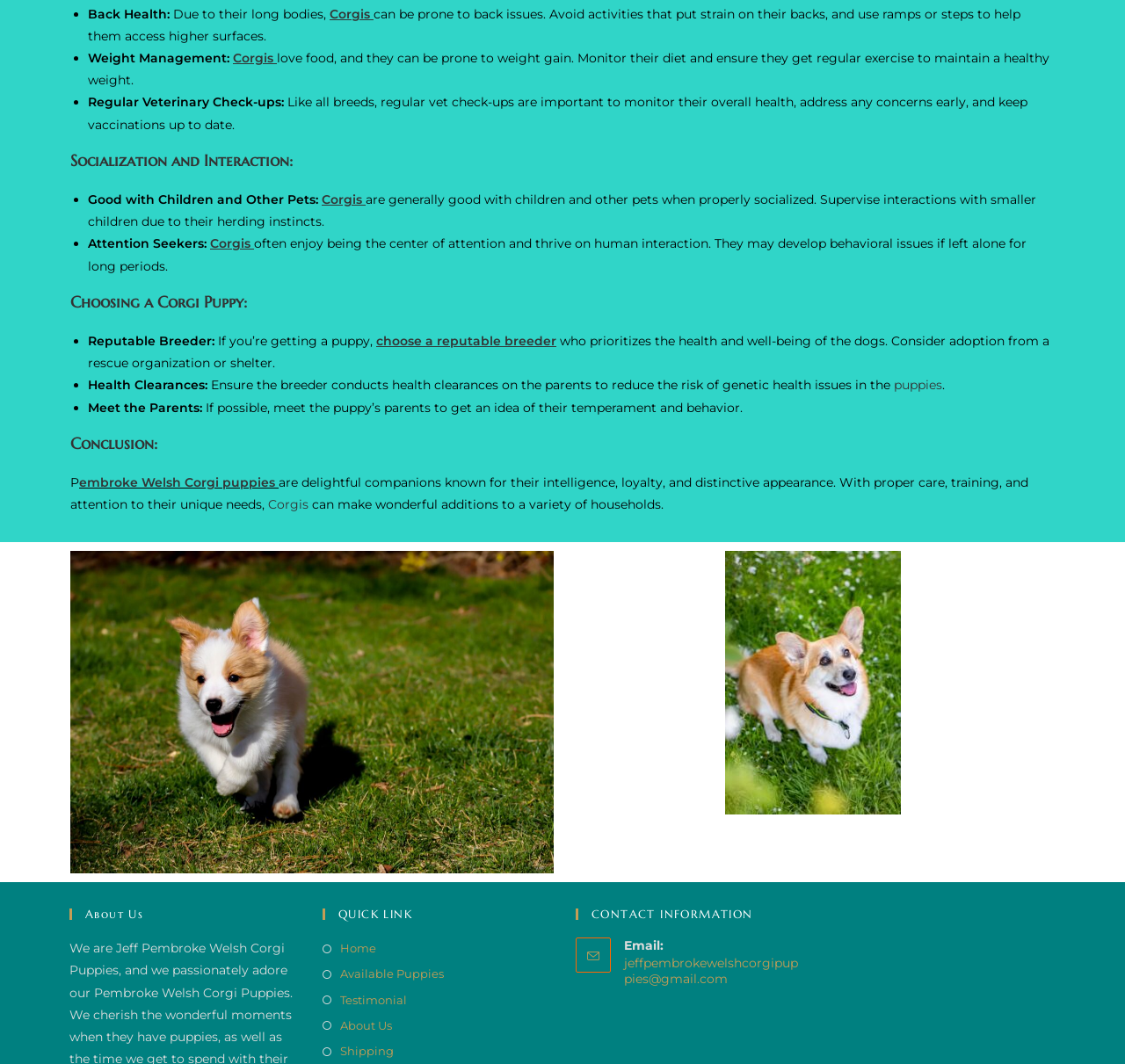Specify the bounding box coordinates of the area to click in order to follow the given instruction: "Go to 'About Us' page."

[0.062, 0.854, 0.263, 0.865]